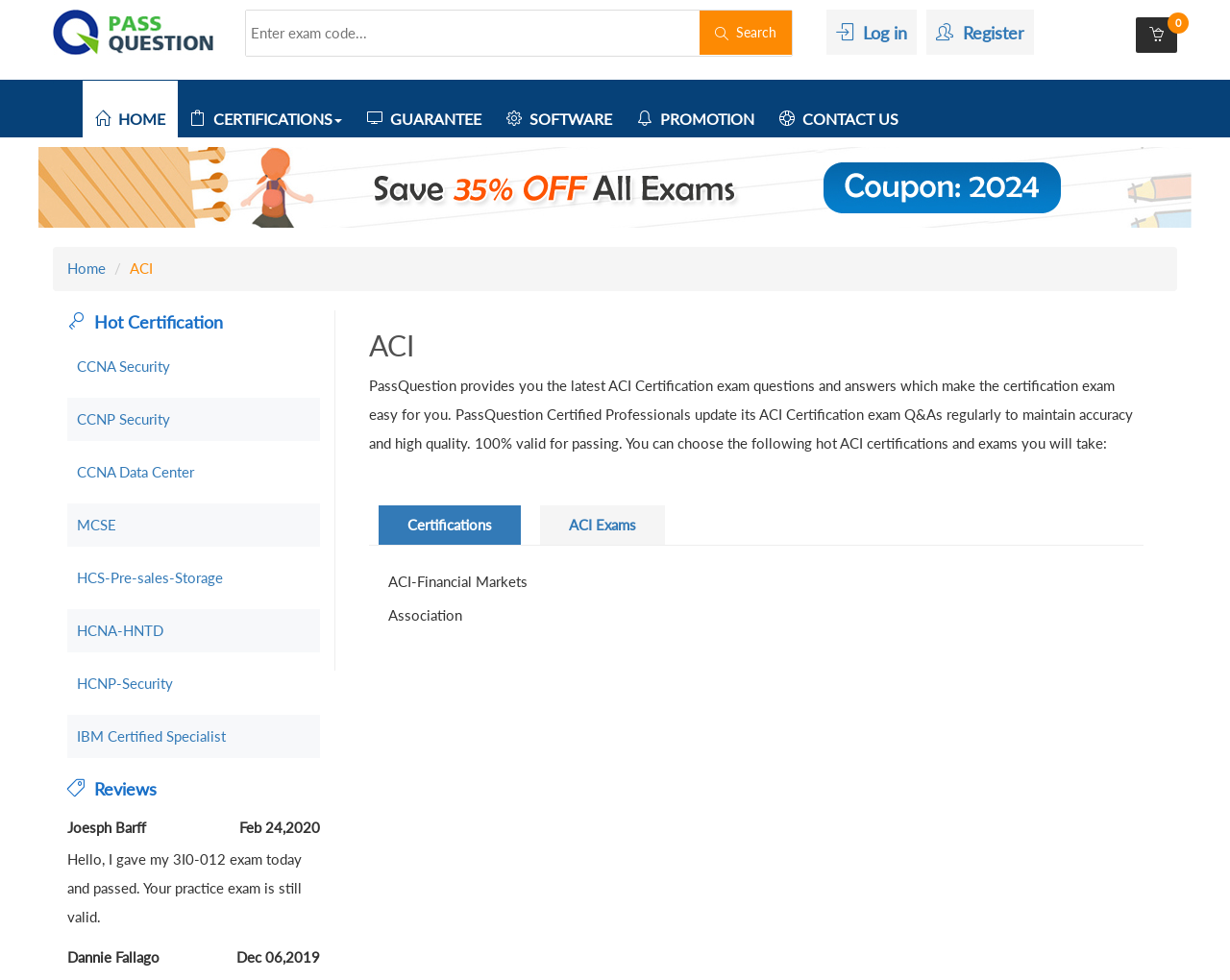Identify the bounding box coordinates of the area you need to click to perform the following instruction: "Log in to the account".

[0.68, 0.021, 0.738, 0.046]